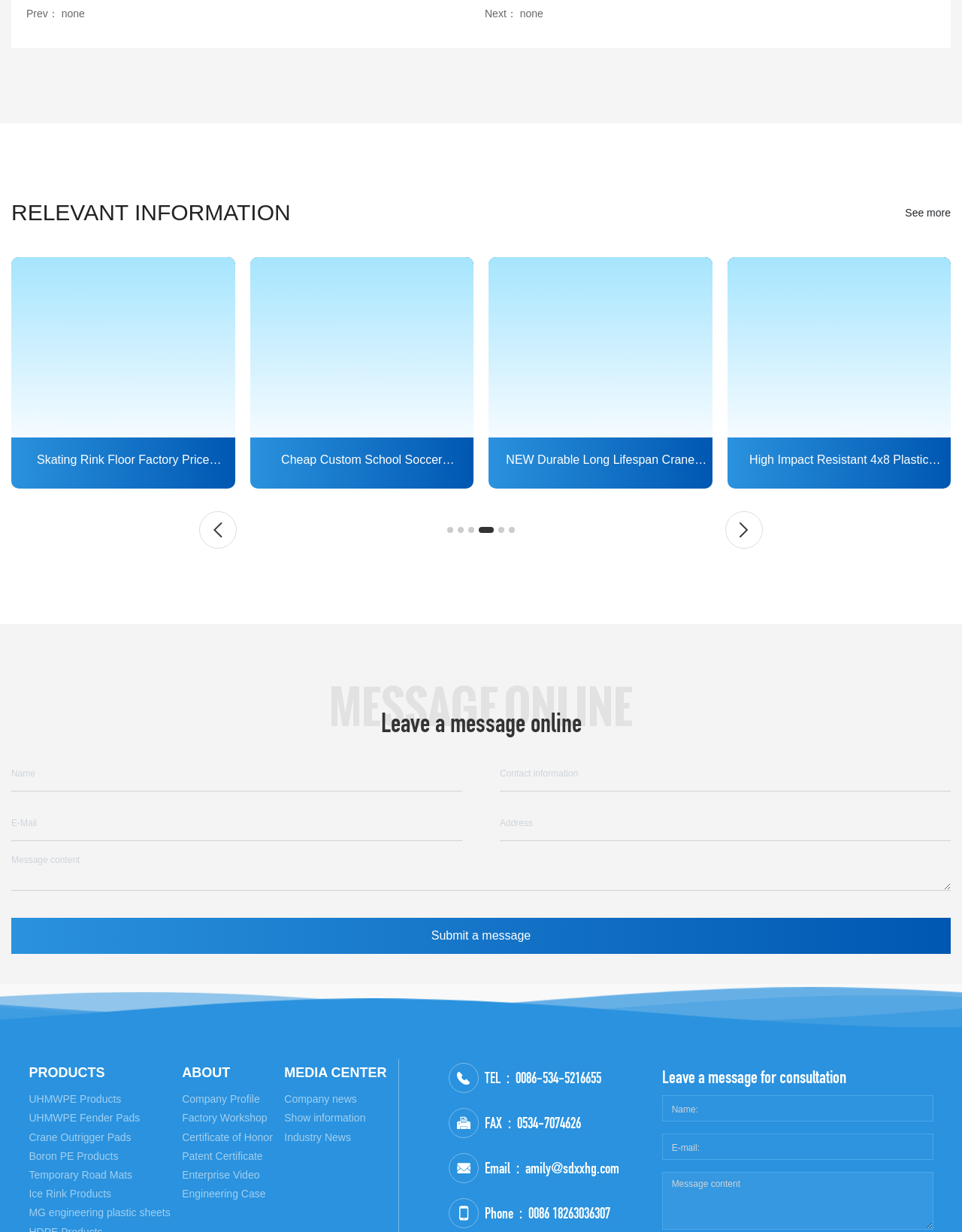Identify the bounding box coordinates of the clickable region required to complete the instruction: "Enter your name in the 'Name' field". The coordinates should be given as four float numbers within the range of 0 and 1, i.e., [left, top, right, bottom].

[0.012, 0.612, 0.48, 0.643]